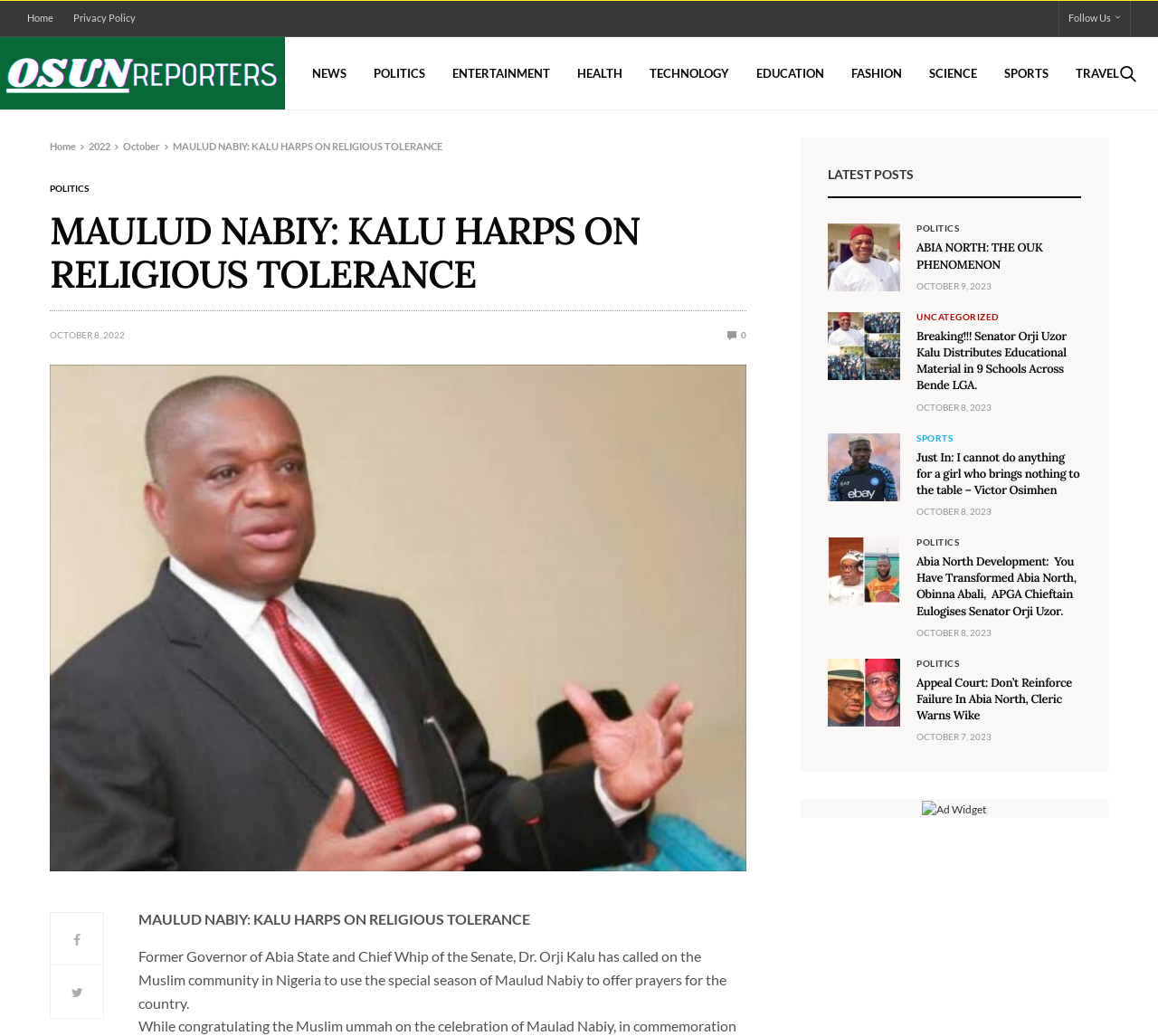Identify the coordinates of the bounding box for the element described below: "Follow Us". Return the coordinates as four float numbers between 0 and 1: [left, top, right, bottom].

[0.915, 0.0, 0.976, 0.035]